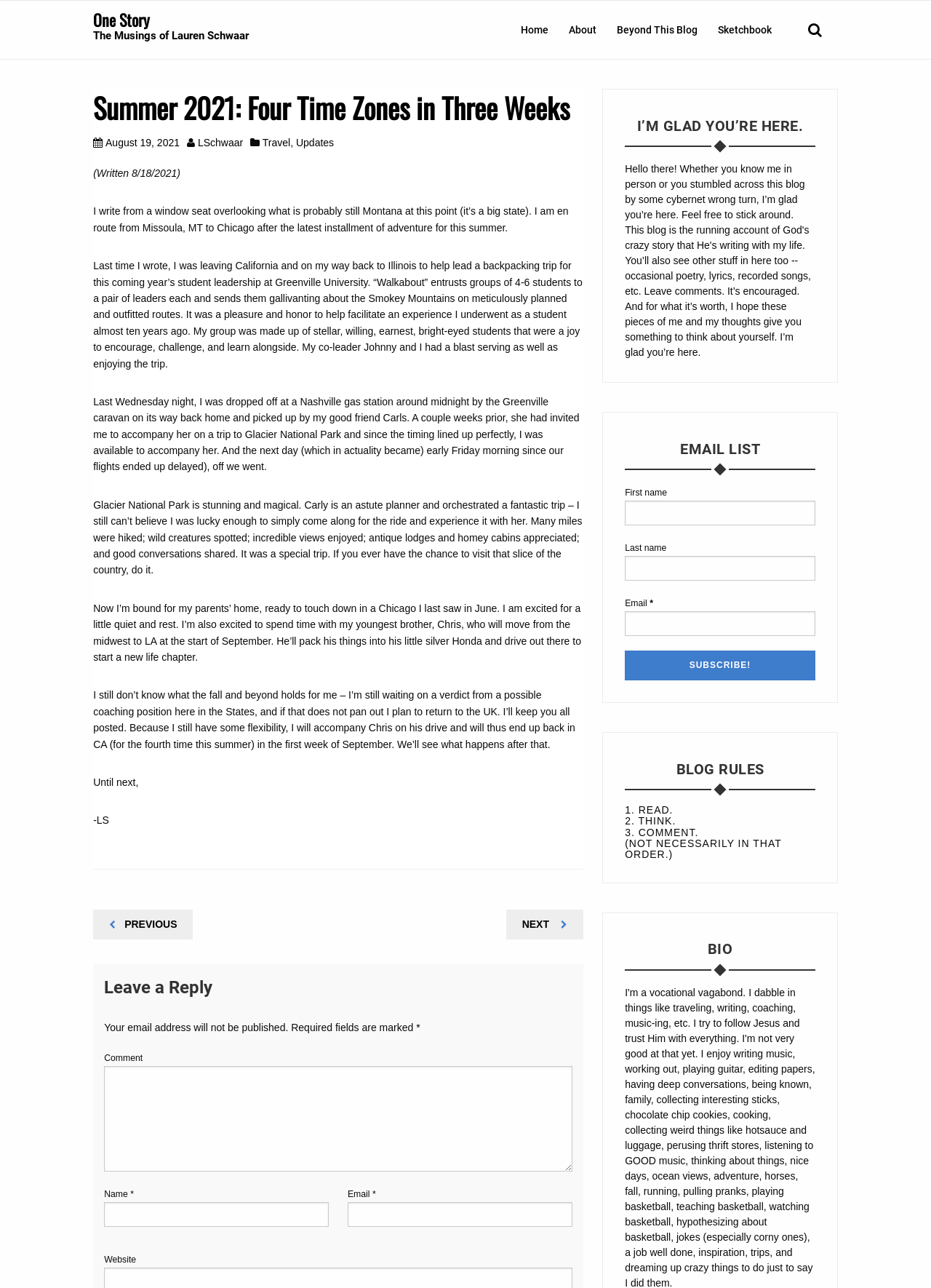What is the title of the blog?
Look at the screenshot and give a one-word or phrase answer.

The Musings of Lauren Schwaar